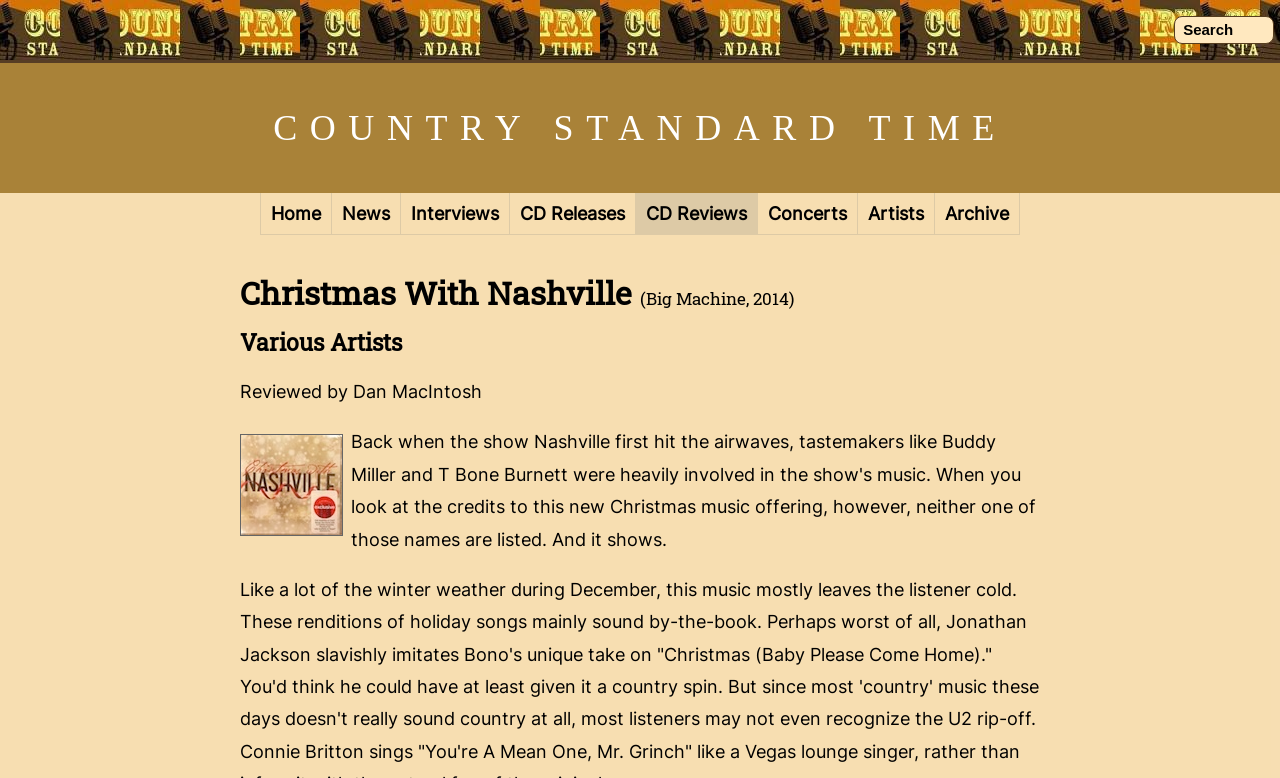Determine the bounding box for the UI element as described: "COUNTRY STANDARD TIME". The coordinates should be represented as four float numbers between 0 and 1, formatted as [left, top, right, bottom].

[0.213, 0.139, 0.787, 0.19]